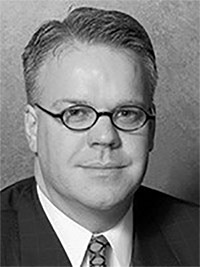Describe the image with as much detail as possible.

This image features Steve Smith, a key figure associated with Louisville Stoneware, known for his visionary efforts to rejuvenate the historic company and integrate it into contemporary culture. The accompanying text highlights Smith's long-standing passion for the 200-year-old brand and details a transformative project he initiated to establish a dynamic arts and culture hub in Paristown Pointe, Louisville. This initiative aims to renovate the Stoneware headquarters, build a production brewery, and create a theater for the Kentucky Center for the Arts, reflecting Smith's commitment to preserving the legacy of Stoneware while making it relevant in the 21st century. The image is credited to Louisville Stoneware, emphasizing its connection to the company's heritage.